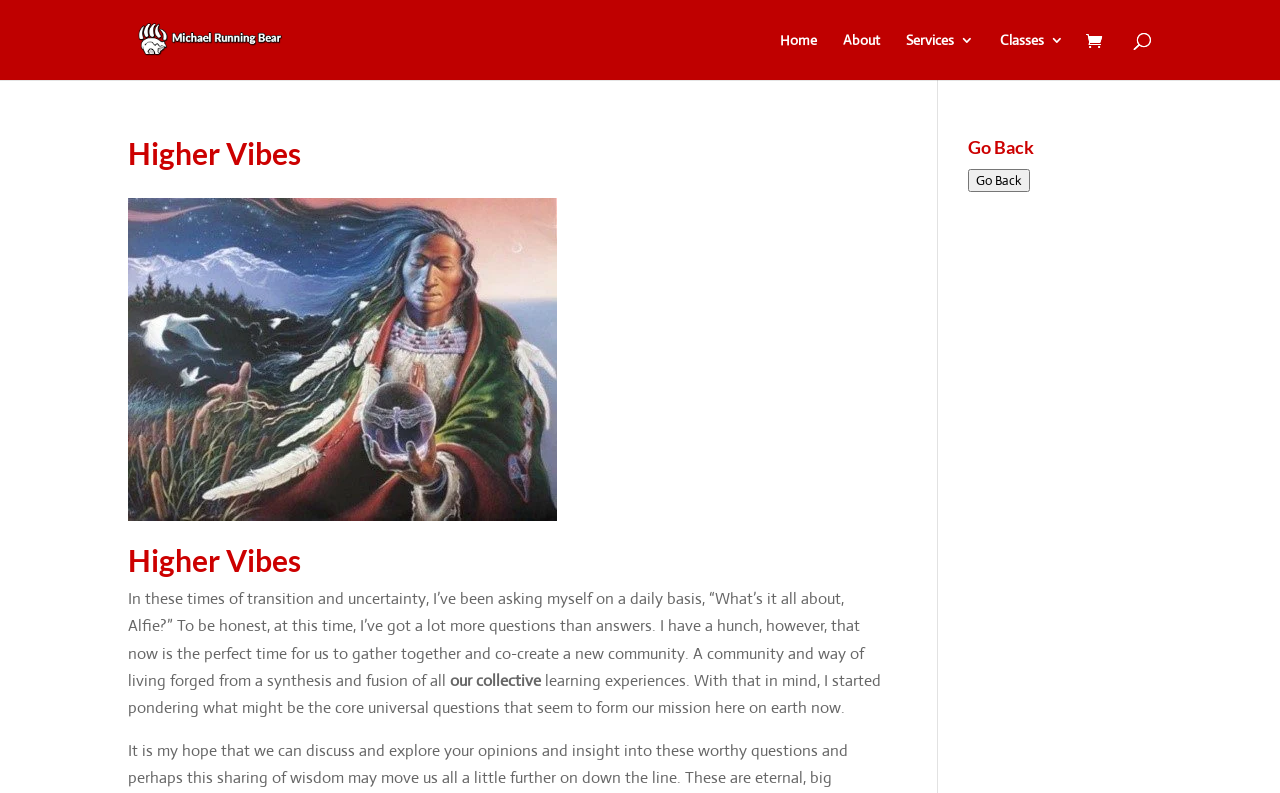Provide a brief response in the form of a single word or phrase:
What is the function of the 'Go Back' button?

To go back